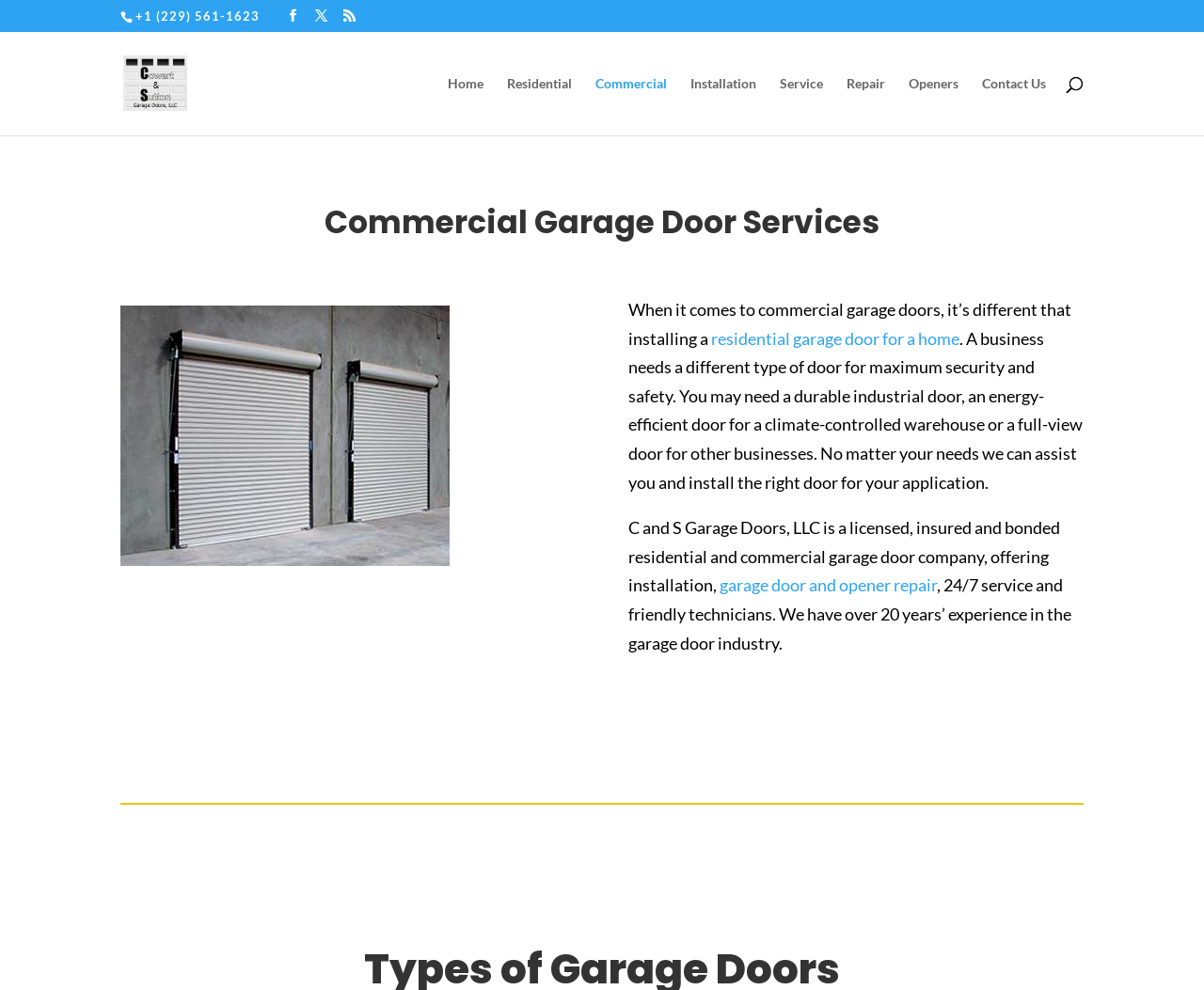Find the bounding box coordinates of the element I should click to carry out the following instruction: "Get garage door and opener repair".

[0.598, 0.581, 0.778, 0.601]